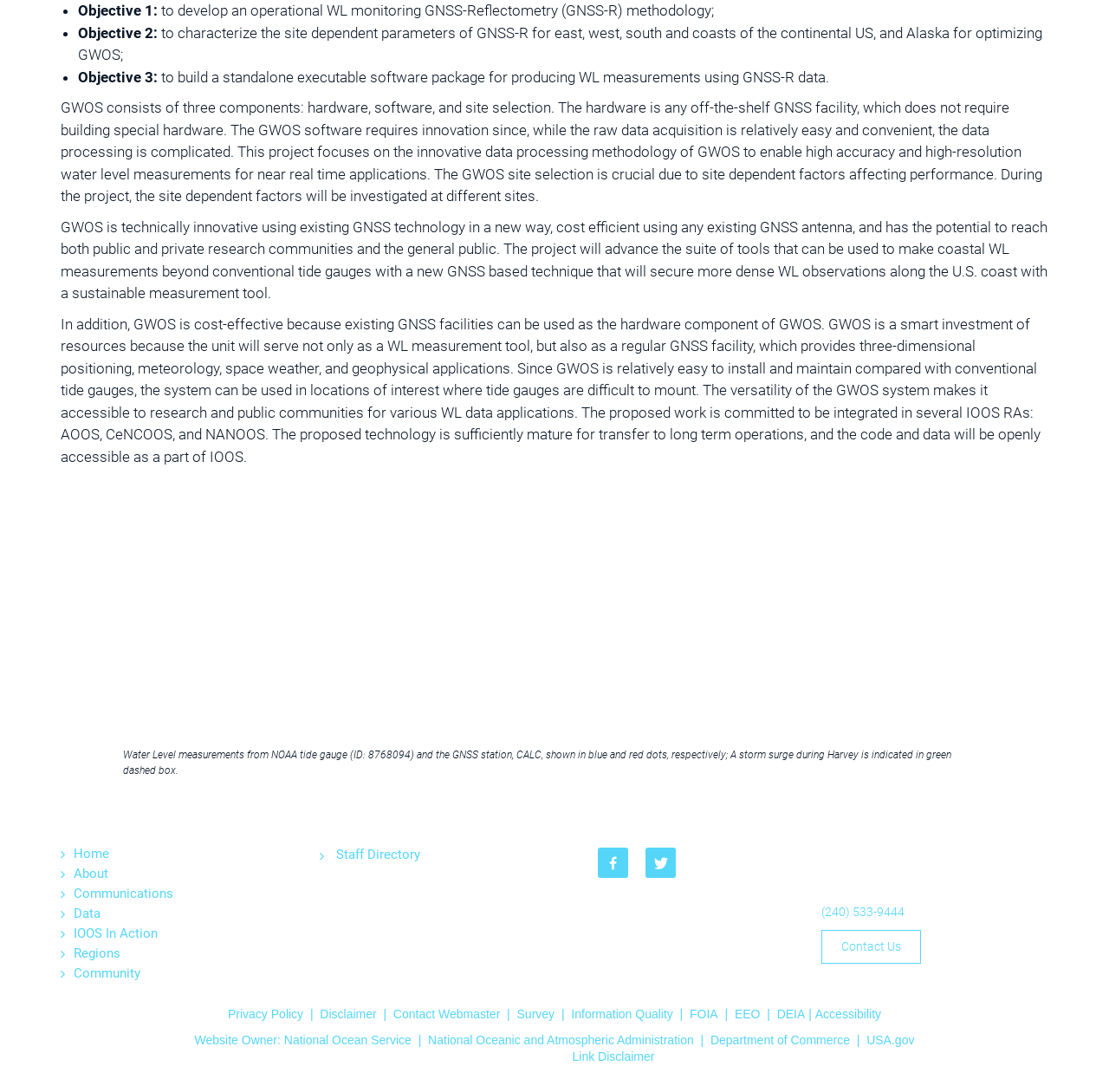How many objectives are mentioned for the GWOS project?
Look at the image and respond with a one-word or short phrase answer.

Three